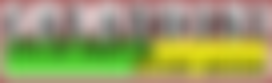When is the Eddie Durham Festival scheduled?
Use the information from the image to give a detailed answer to the question.

The Eddie Durham Festival is scheduled for October 21, 2023, as explicitly stated in the caption, which provides the date and time of the event, from 11 am to 5 pm.